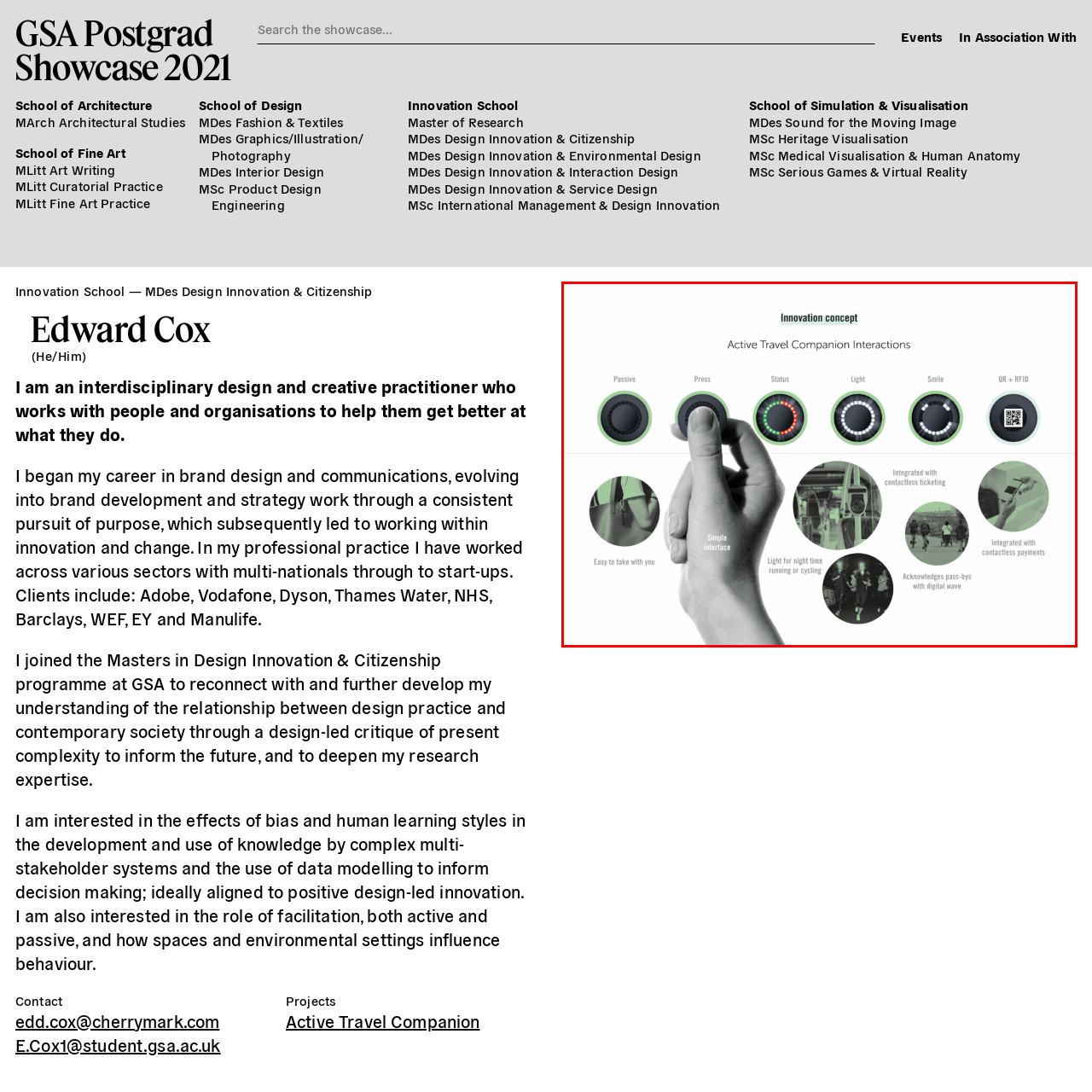Check the highlighted part in pink, What is the purpose of the 'Light' feature? 
Use a single word or phrase for your answer.

Visibility in low-light conditions